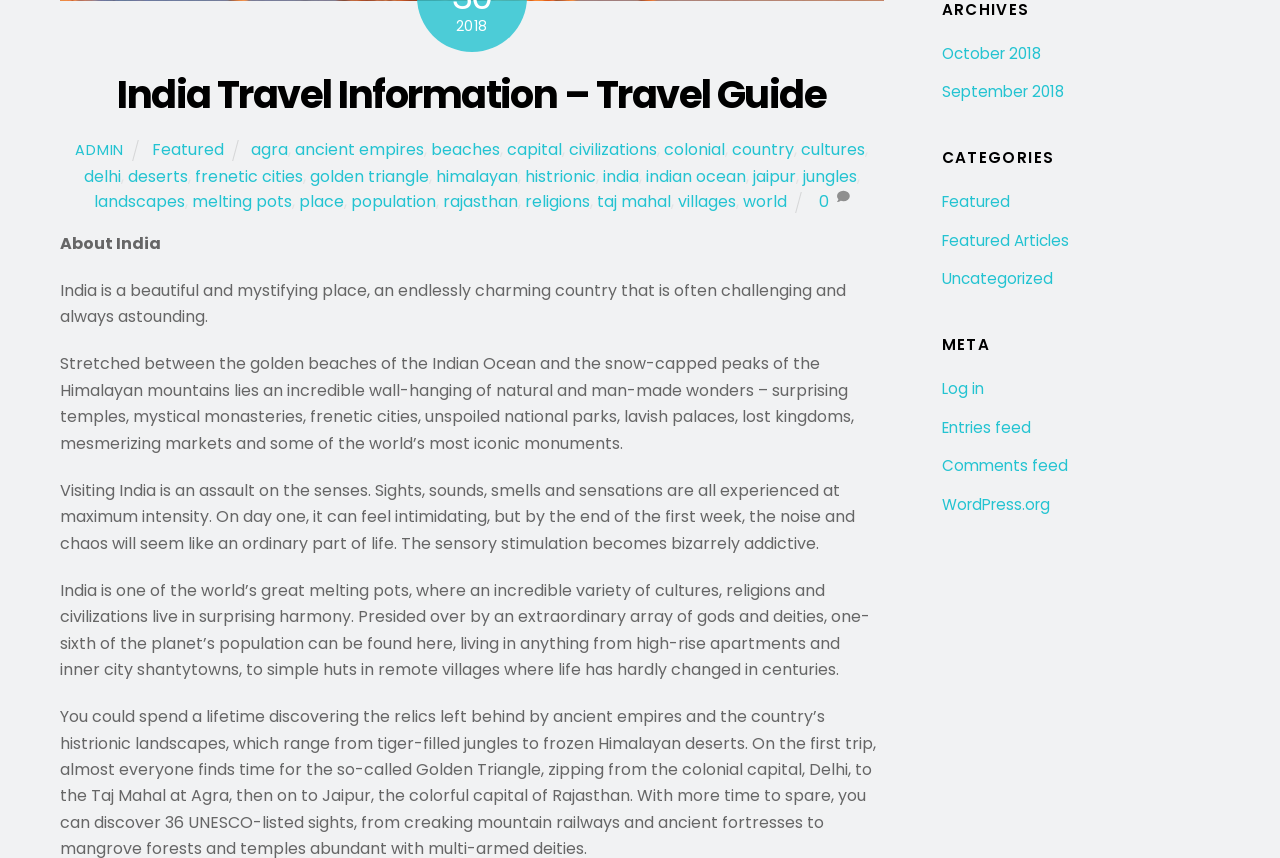Please locate the UI element described by "taj mahal" and provide its bounding box coordinates.

[0.466, 0.222, 0.524, 0.248]